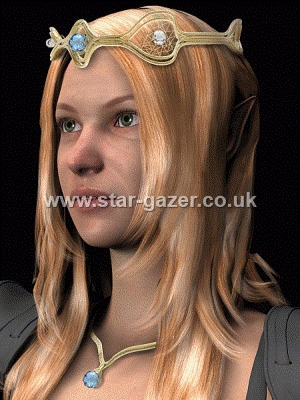Give a detailed account of the contents of the image.

This captivating image features Queen Ælthrelntheine, the High Lord Protector of Gaia and the monarch of the Eleventh, depicted with striking elven features. She has long, flowing blonde hair that elegantly frames her face, highlighting her pointed ears typical of her race. Adorning her head is a delicate crown with sparkling jewels that symbolize her royal status. Around her neck, she wears a tasteful necklace, further enhancing her regal appearance.

The background remains neutral, focusing all attention on her noble visage. This portrayal captures her essence as a powerful and wise leader, embodying the grace and beauty of elven royalty. The image invites viewers to learn more about her story and the rich lore surrounding her character within the fantasy realm.